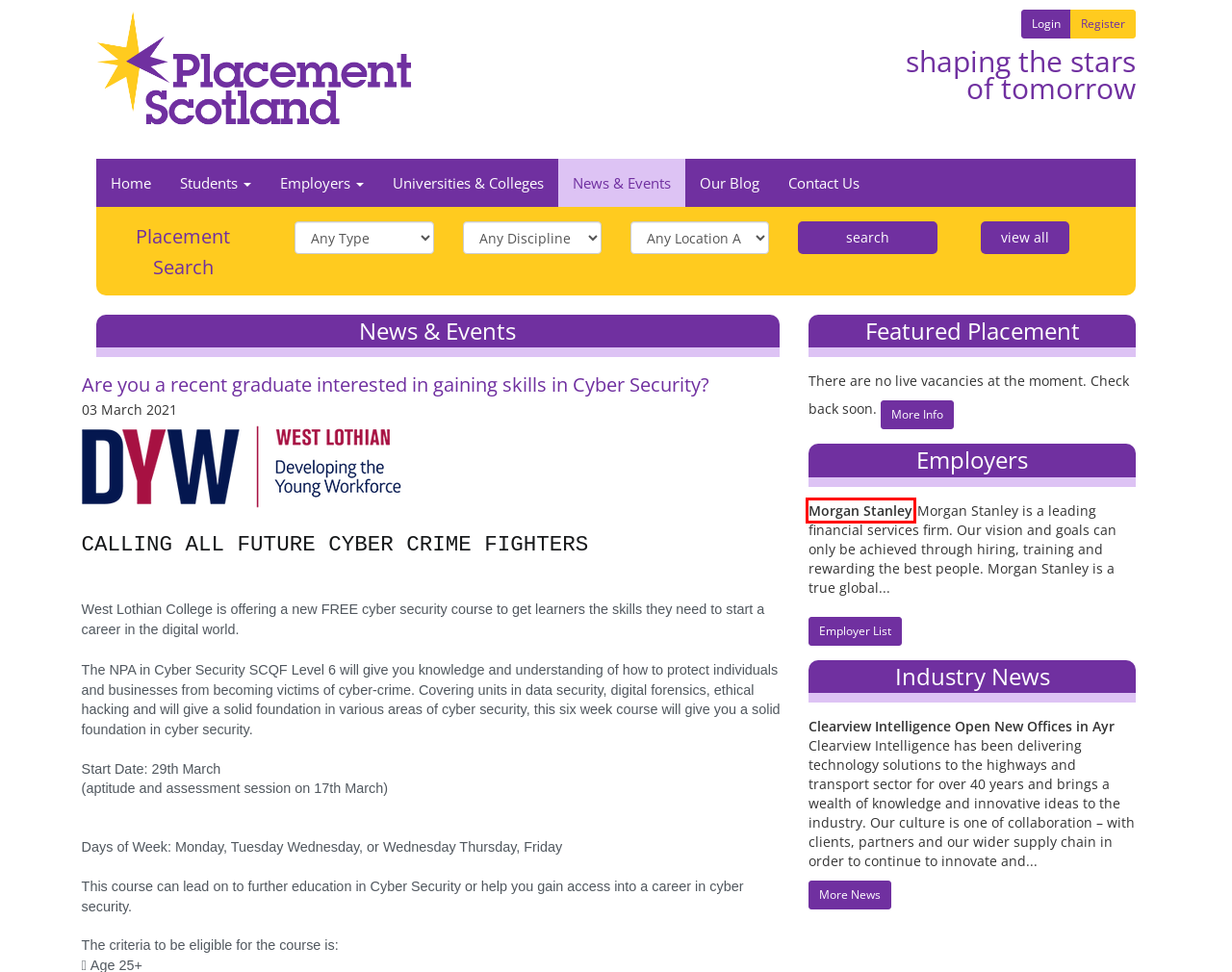Given a screenshot of a webpage with a red bounding box highlighting a UI element, determine which webpage description best matches the new webpage that appears after clicking the highlighted element. Here are the candidates:
A. News & Events | e-Placement Scotland
B. Education Partners | e-Placement Scotland
C. Welcome to e-Placement Scotland
D. Morgan Stanley
E. Job Search | e-Placement Scotland
F. Clearview Intelligence Open New Offices in Ayr
G. Our Blog
H. Contact Us | e-Placement Scotland

D